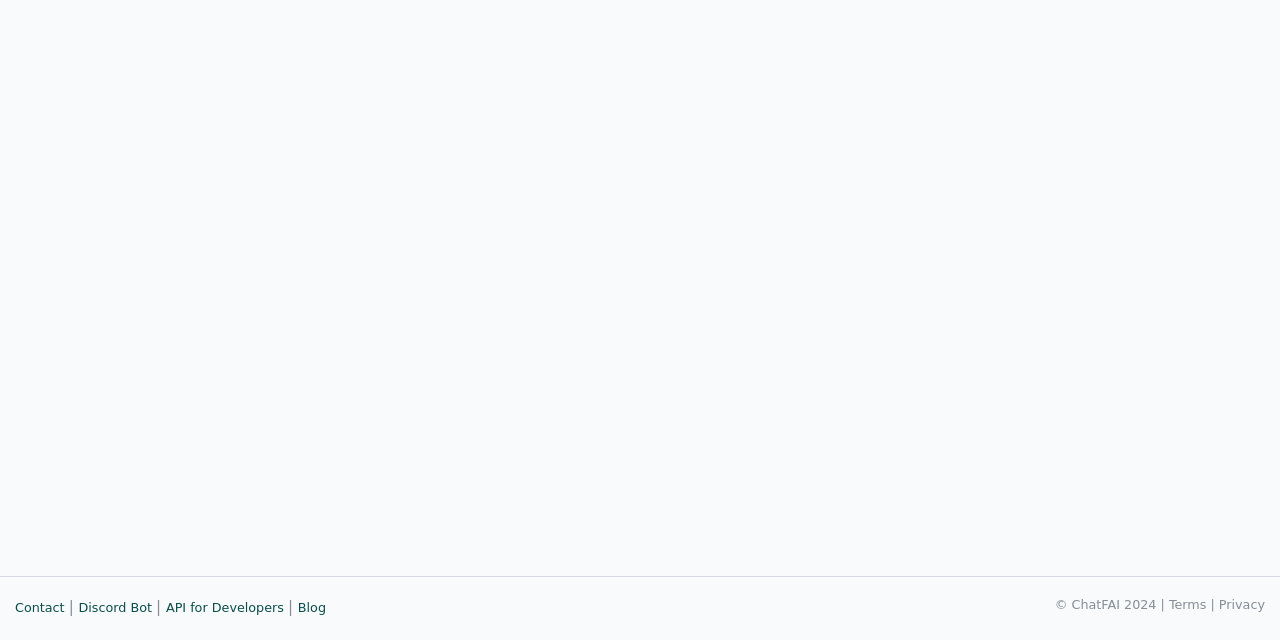Locate the bounding box coordinates of the UI element described by: "Discord Bot". The bounding box coordinates should consist of four float numbers between 0 and 1, i.e., [left, top, right, bottom].

[0.061, 0.938, 0.122, 0.961]